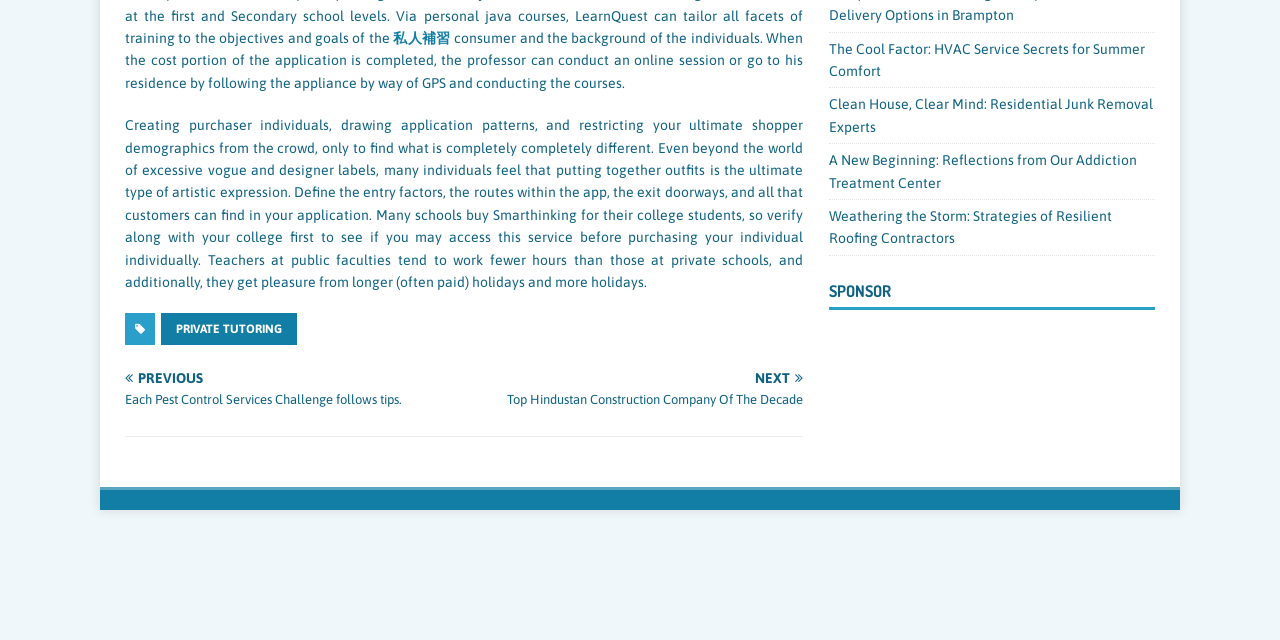Identify the bounding box coordinates for the UI element described as follows: private tutoring. Use the format (top-left x, top-left y, bottom-right x, bottom-right y) and ensure all values are floating point numbers between 0 and 1.

[0.126, 0.49, 0.232, 0.54]